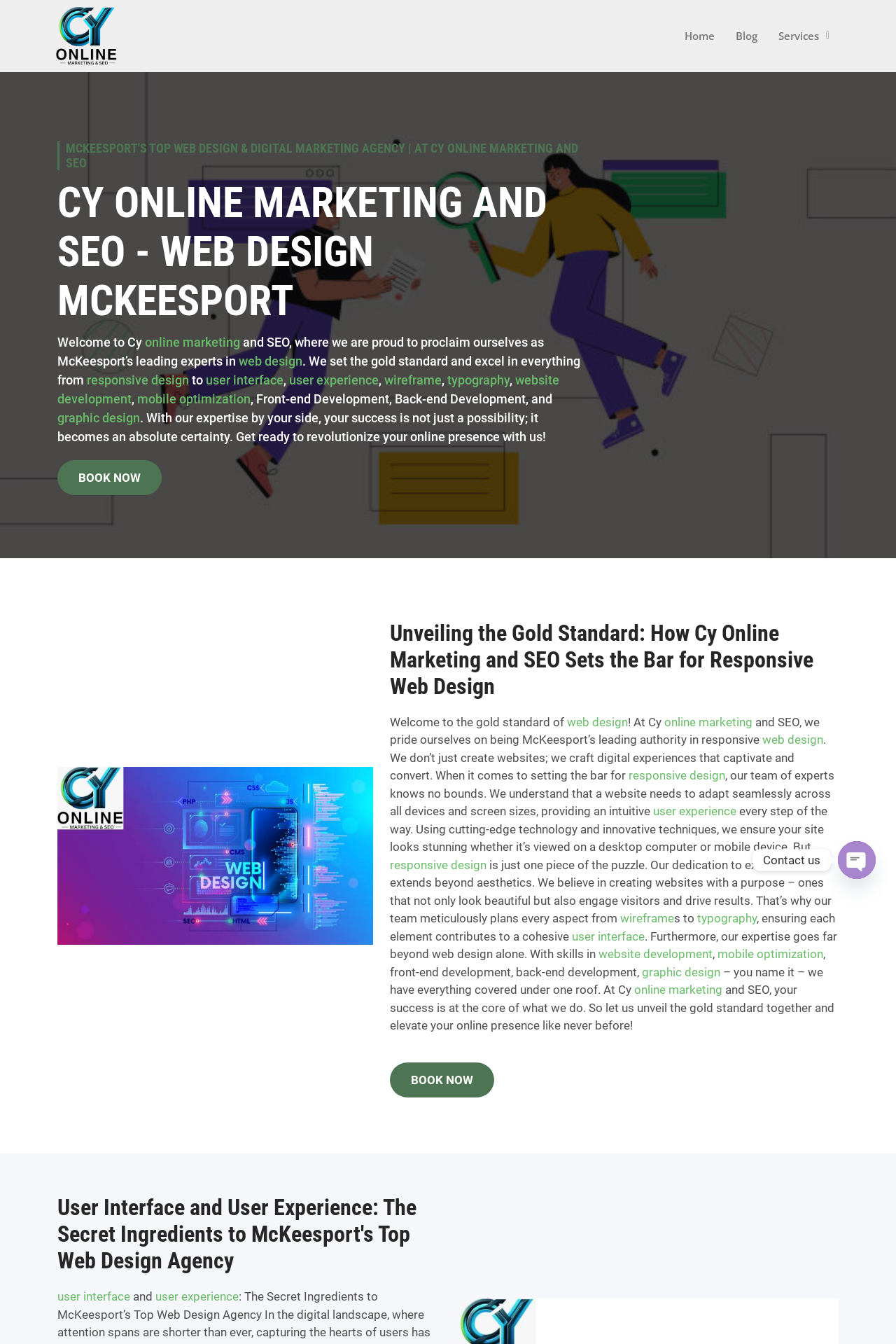Give a detailed explanation of the elements present on the webpage.

This webpage is about Cy Online Marketing and SEO, a leading expert in web design in McKeesport. At the top, there are four links: "Home", "Blog", "Services", and a dropdown menu. Below these links, there are two headings that introduce the company and its expertise in web design and digital marketing.

The main content of the webpage is divided into three sections. The first section starts with a heading that highlights the company's expertise in responsive web design. This section describes the company's approach to web design, emphasizing its focus on creating digital experiences that captivate and convert. There are several links to related topics, such as responsive design, user experience, wireframe, and typography.

The second section is introduced by a heading that emphasizes the importance of user interface and user experience in web design. This section provides more details about the company's approach to creating websites that are not only visually appealing but also engaging and effective.

The third section appears to be a call-to-action, encouraging visitors to book a consultation or contact the company. There are several links and buttons, including "BOOK NOW", "Phone", "Whatsapp", and "Open chaty", which allow visitors to get in touch with the company. There is also an image in this section.

Throughout the webpage, there are several links to related topics, such as web design, online marketing, responsive design, user interface, user experience, wireframe, typography, website development, mobile optimization, and graphic design. These links suggest that the company offers a wide range of services related to web design and digital marketing.